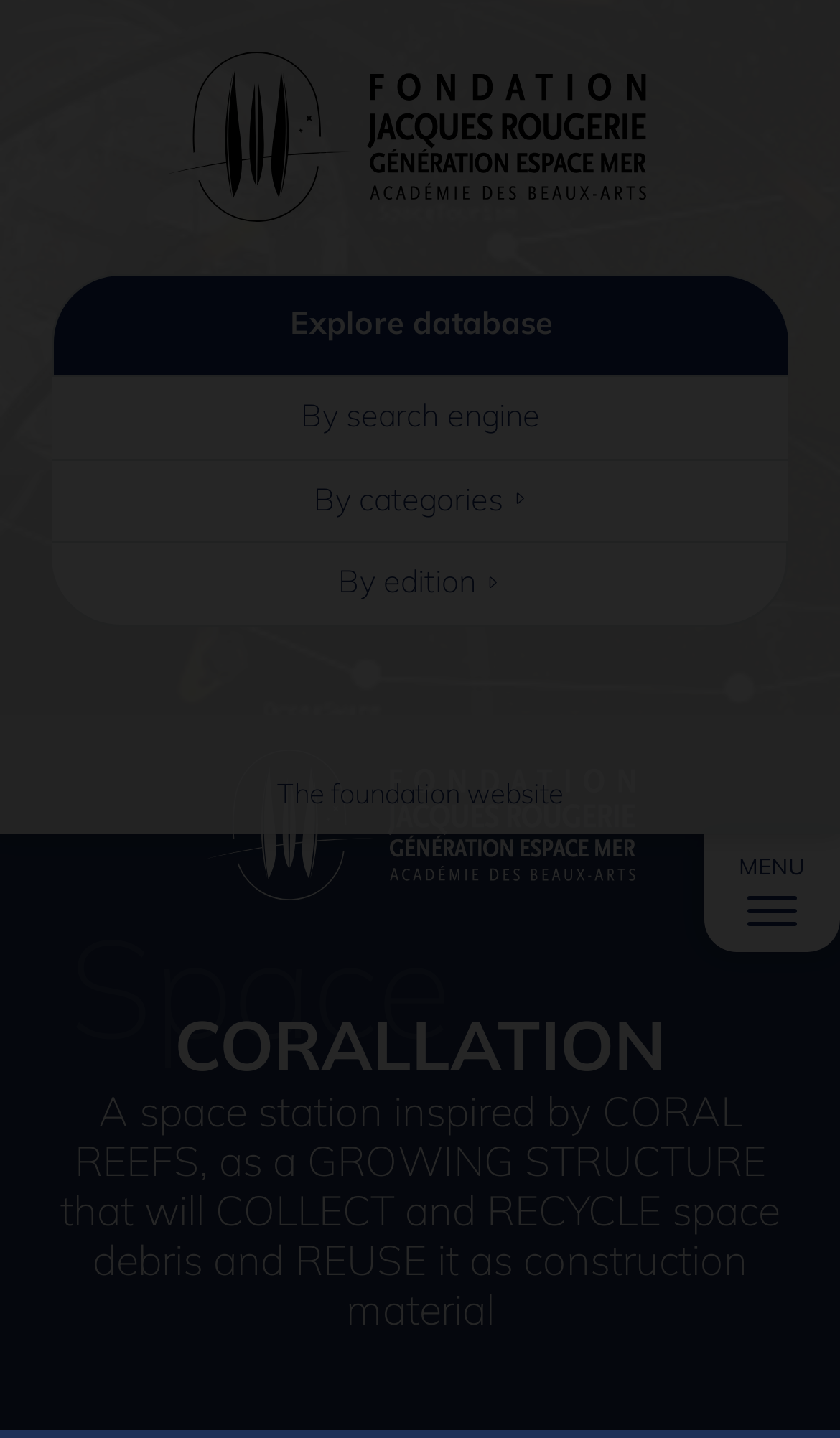Given the description: "The foundation website", determine the bounding box coordinates of the UI element. The coordinates should be formatted as four float numbers between 0 and 1, [left, top, right, bottom].

[0.329, 0.539, 0.671, 0.563]